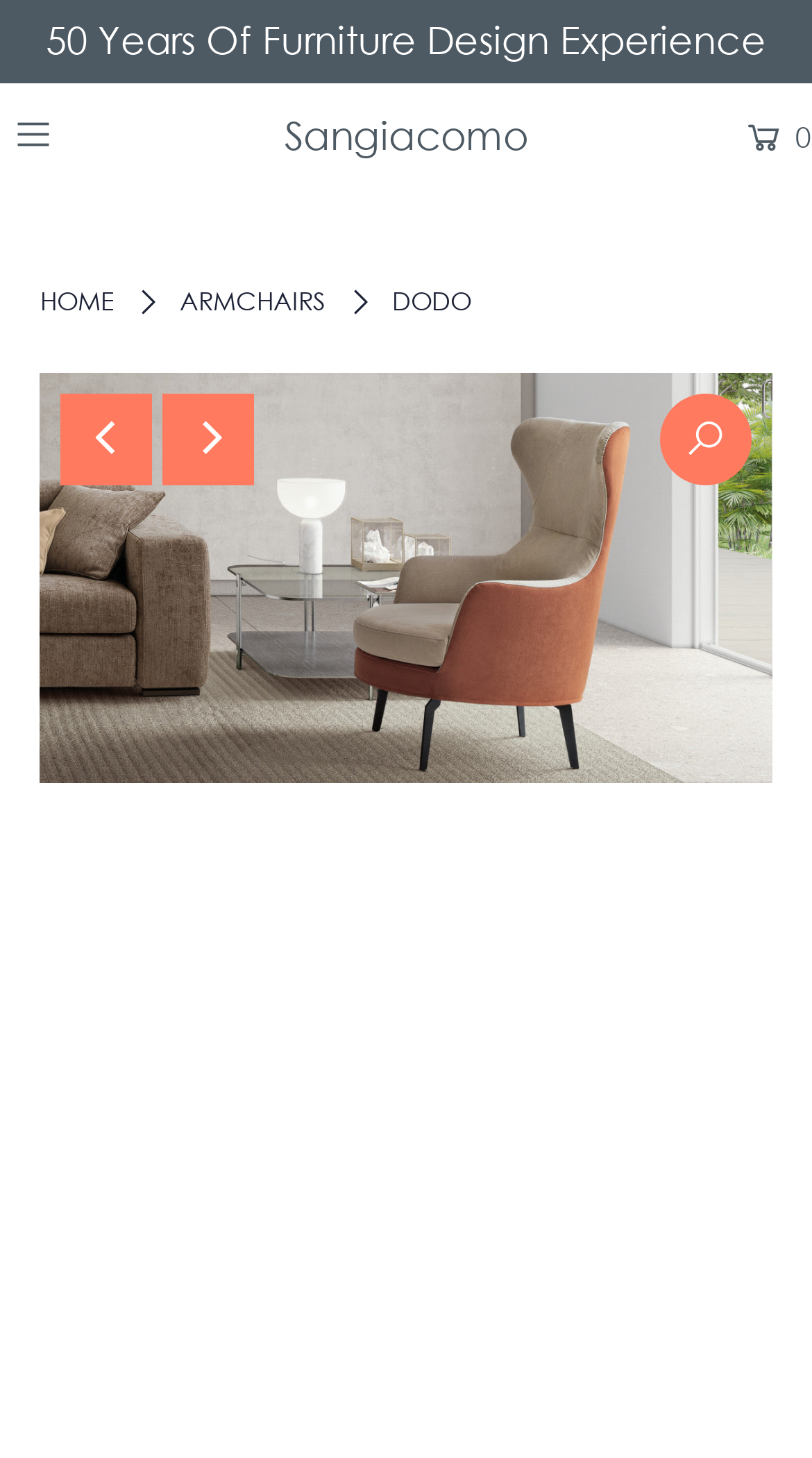Use the details in the image to answer the question thoroughly: 
What is the name of the company?

The name of the company can be found in the static text element 'DODO' with bounding box coordinates [0.483, 0.196, 0.58, 0.217]. This element is a child of the root element and is located in the top section of the webpage.